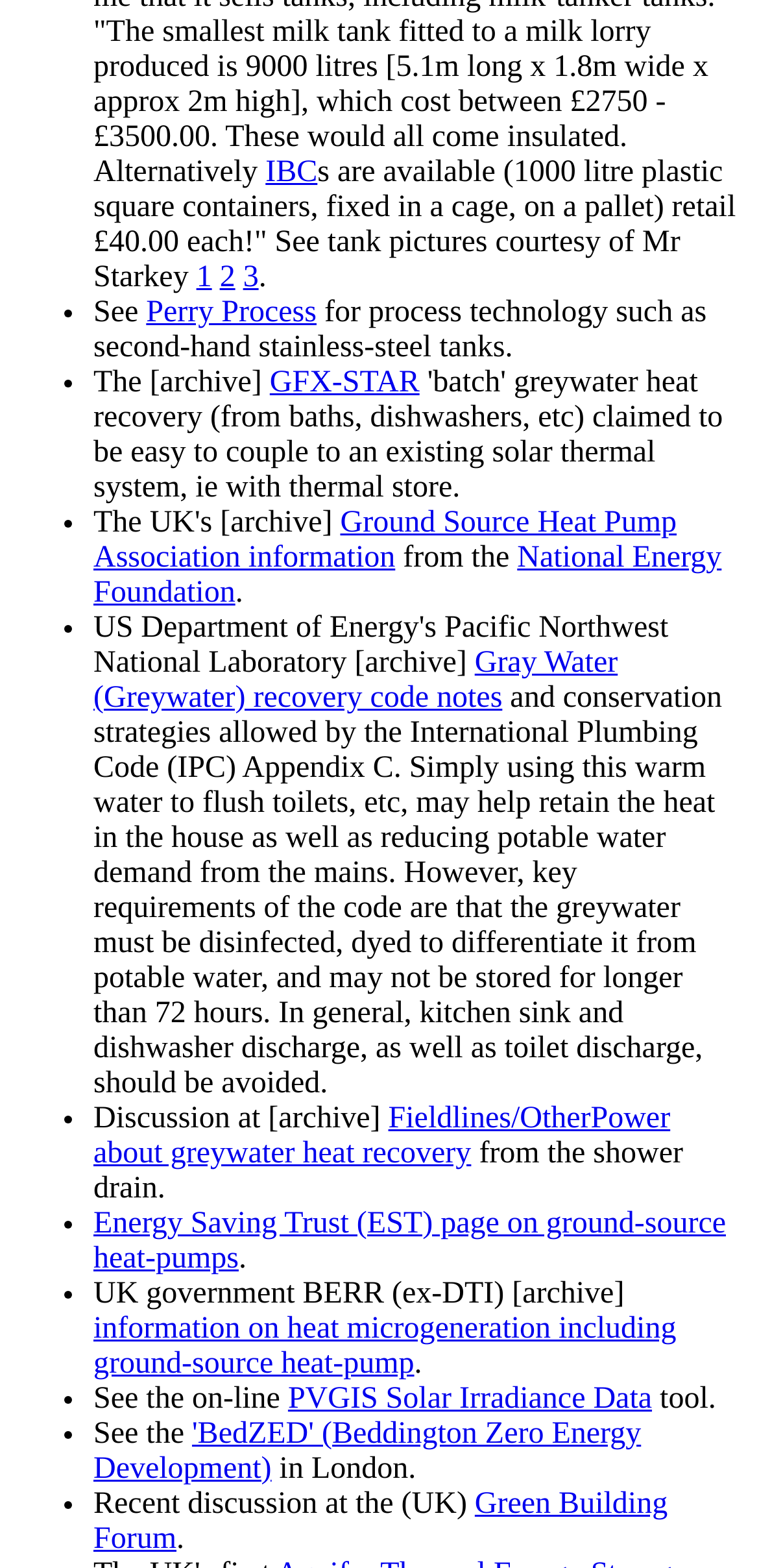Identify the bounding box coordinates for the UI element described as follows: National Energy Foundation. Use the format (top-left x, top-left y, bottom-right x, bottom-right y) and ensure all values are floating point numbers between 0 and 1.

[0.123, 0.344, 0.951, 0.388]